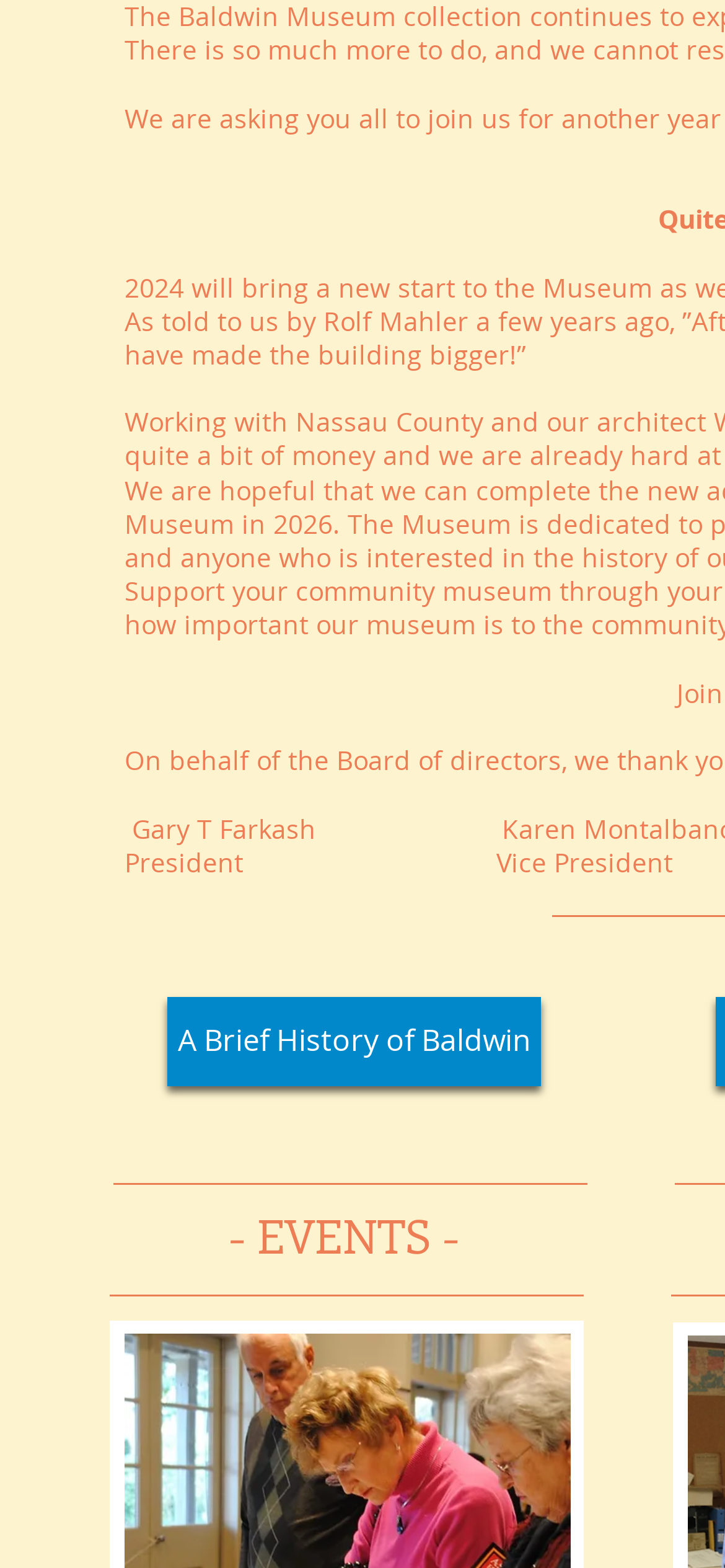Bounding box coordinates should be in the format (top-left x, top-left y, bottom-right x, bottom-right y) and all values should be floating point numbers between 0 and 1. Determine the bounding box coordinate for the UI element described as: All Chapter

None